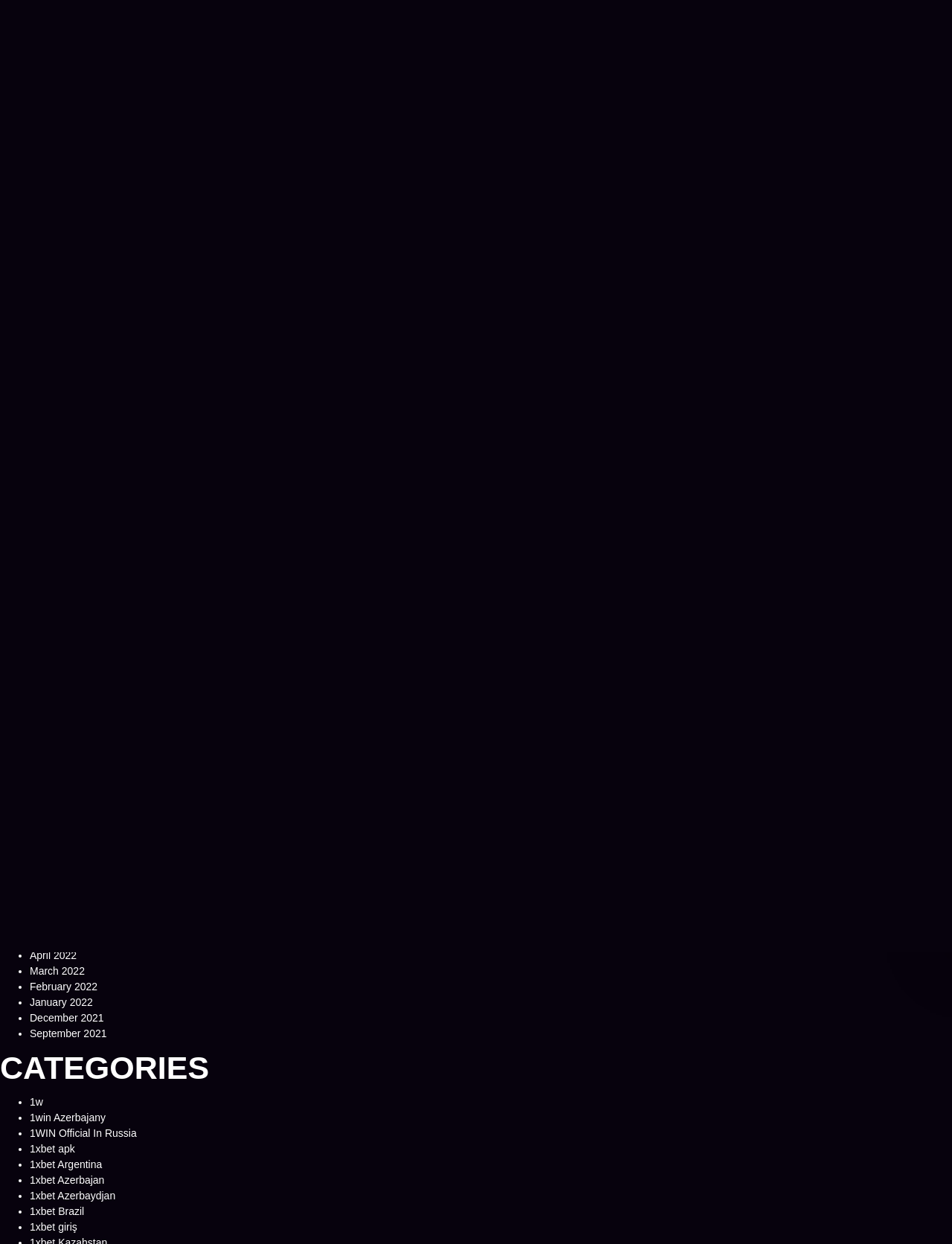Carefully observe the image and respond to the question with a detailed answer:
What are the popular countries for mail order brides?

The article mentions that the most popular brides are from Asia, Latin America, and Eastern Europe, indicating that these regions are popular for mail order brides.